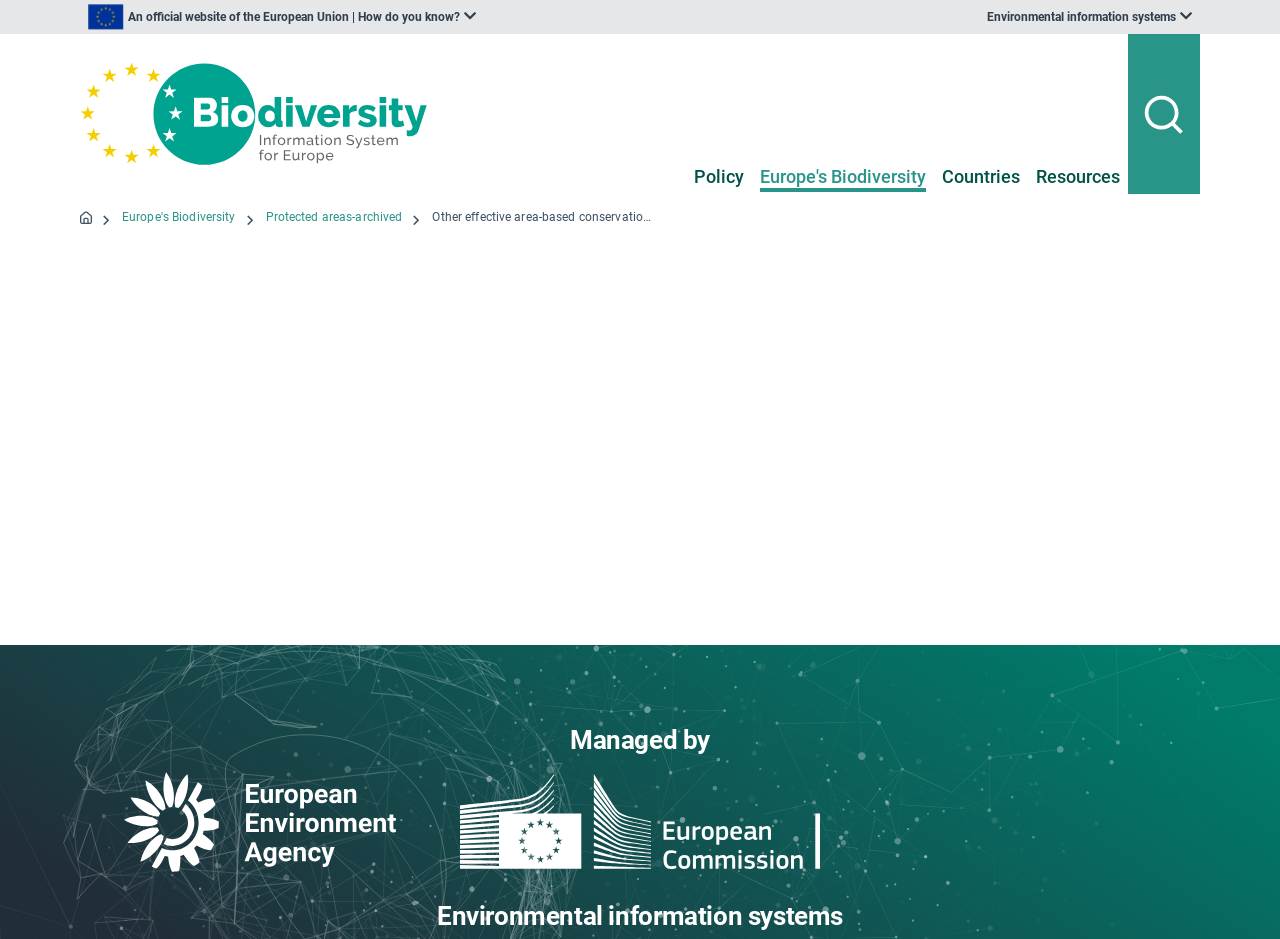Give a one-word or short phrase answer to this question: 
How many links are there in the 'Breadcrumbs navigation'?

3